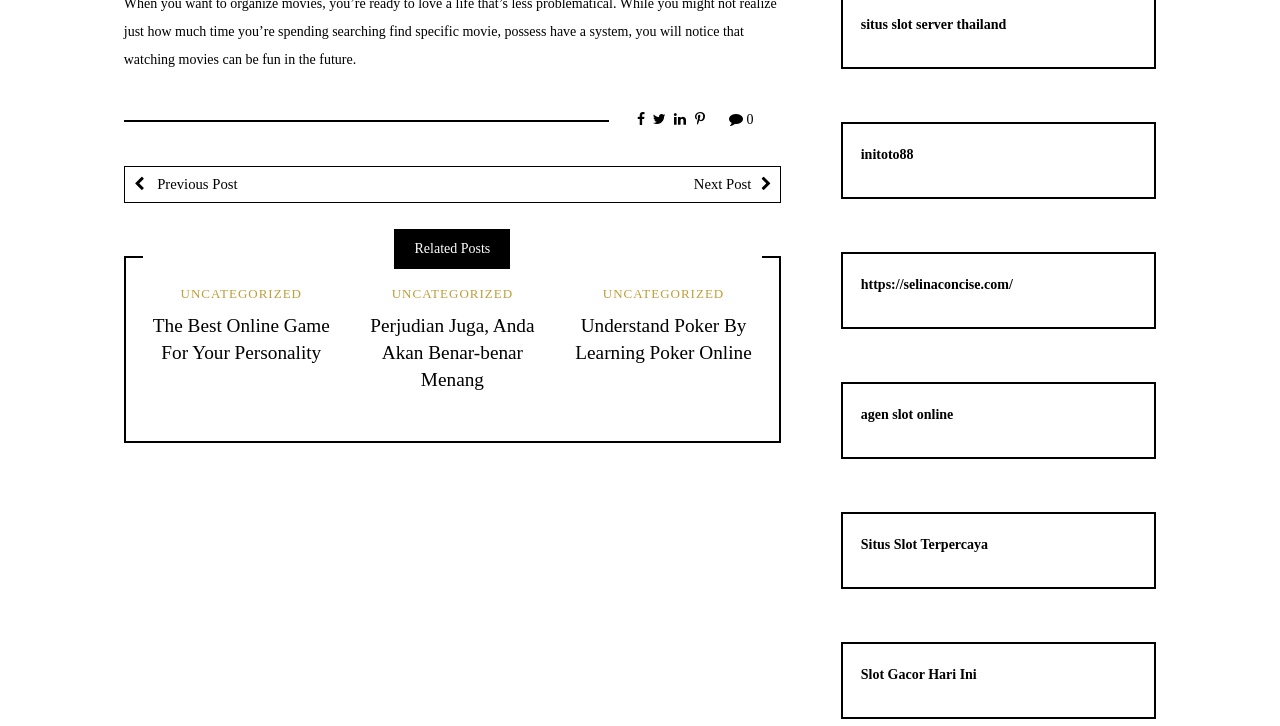Locate the bounding box coordinates of the clickable area to execute the instruction: "Click on the 'Previous Post' link". Provide the coordinates as four float numbers between 0 and 1, represented as [left, top, right, bottom].

[0.097, 0.23, 0.353, 0.278]